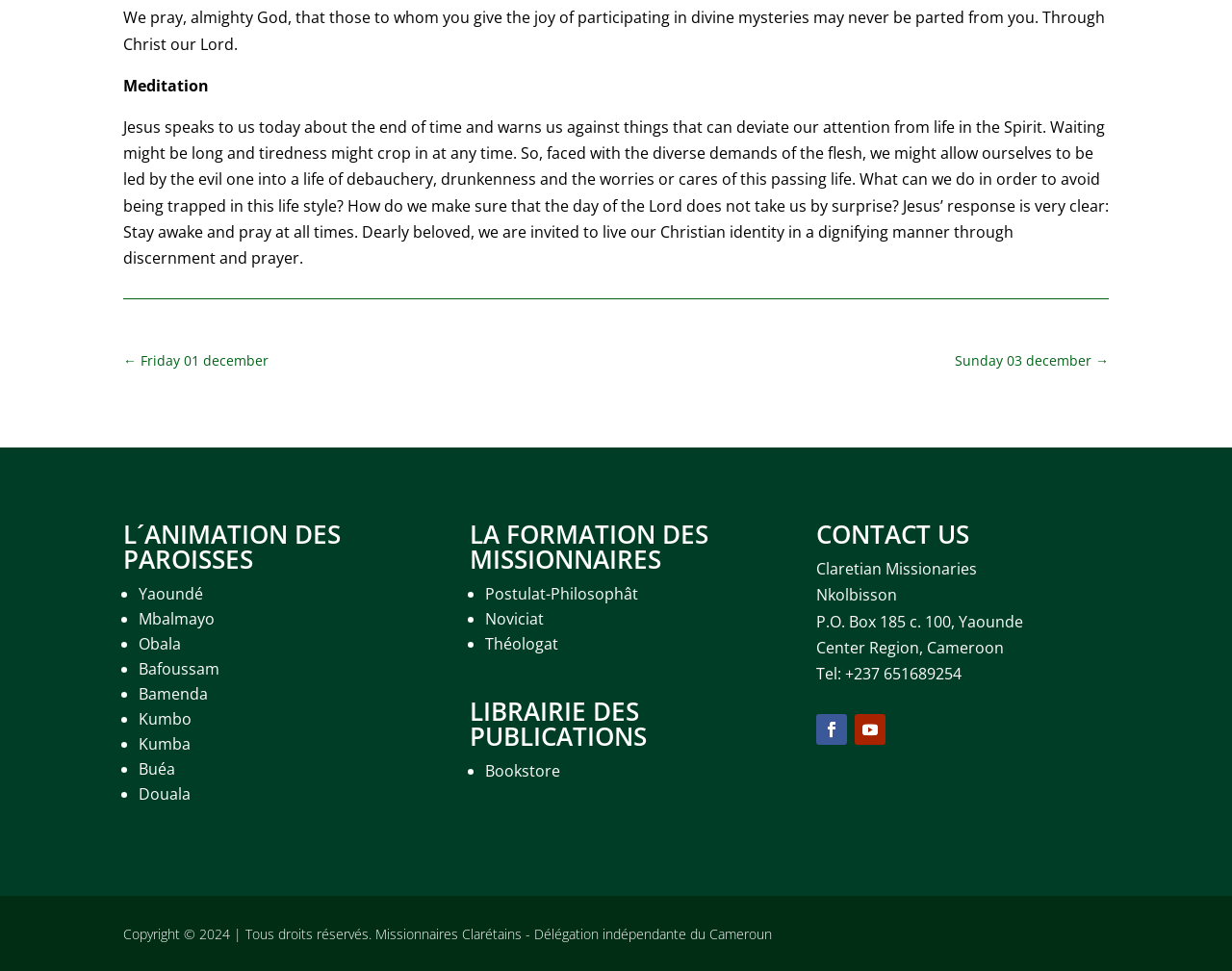What is the contact information of the Claretian Missionaries?
Respond with a short answer, either a single word or a phrase, based on the image.

Nkolbisson, P.O. Box 185 c. 100, Yaounde